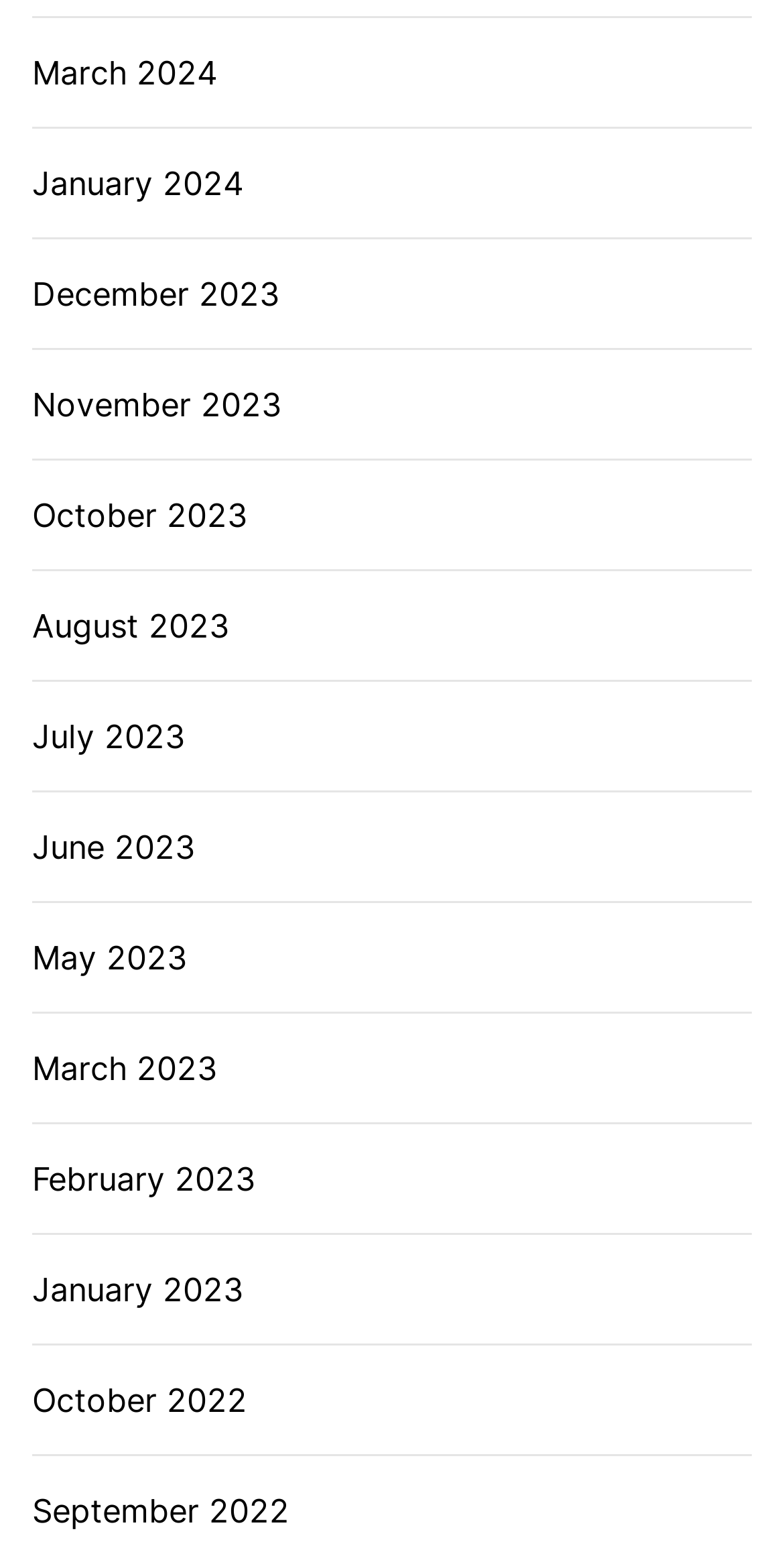Locate the bounding box coordinates of the clickable area needed to fulfill the instruction: "Check November 2023".

[0.041, 0.245, 0.359, 0.276]